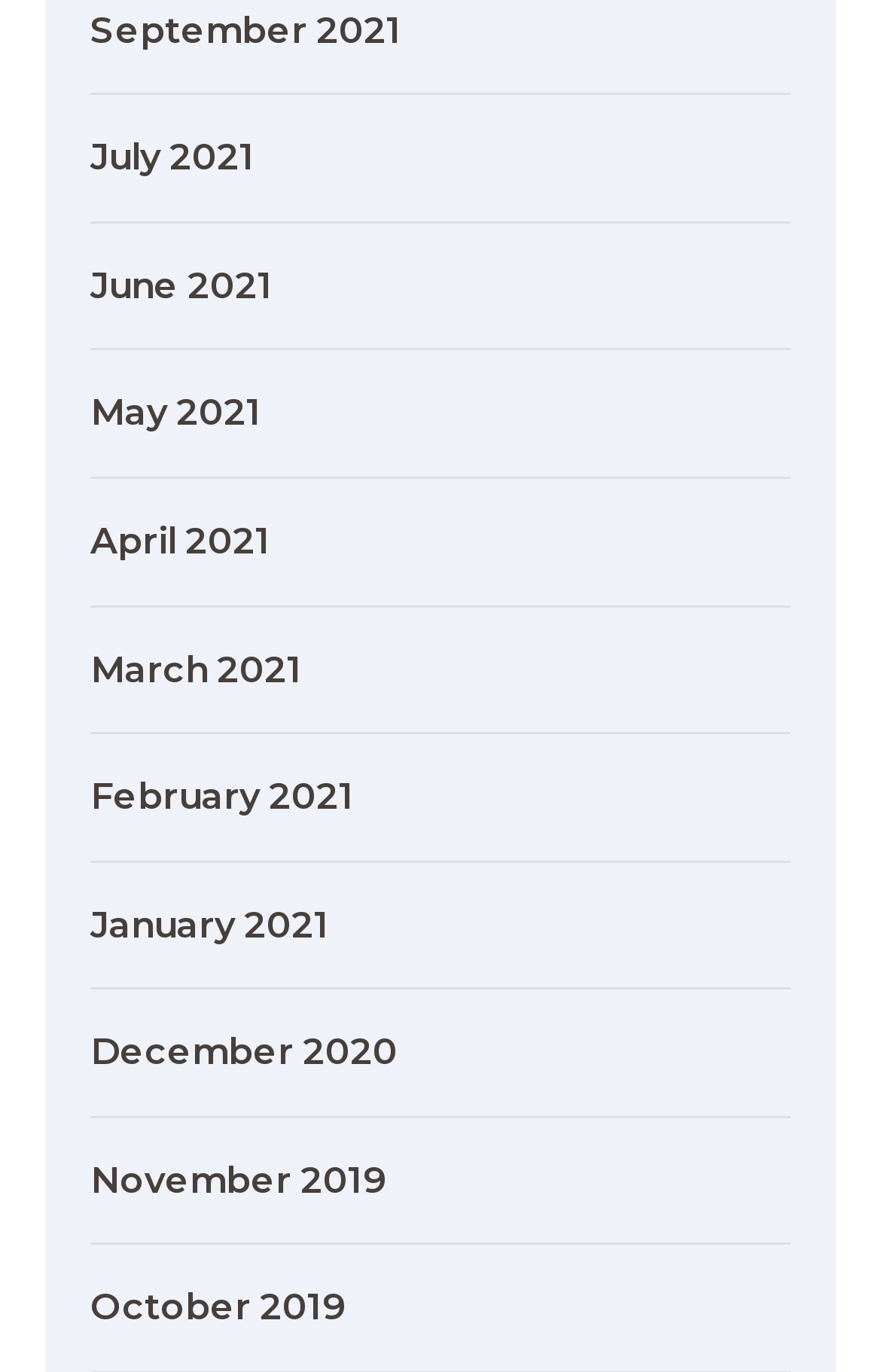Please identify the bounding box coordinates of the clickable region that I should interact with to perform the following instruction: "access April 2021". The coordinates should be expressed as four float numbers between 0 and 1, i.e., [left, top, right, bottom].

[0.103, 0.379, 0.308, 0.41]